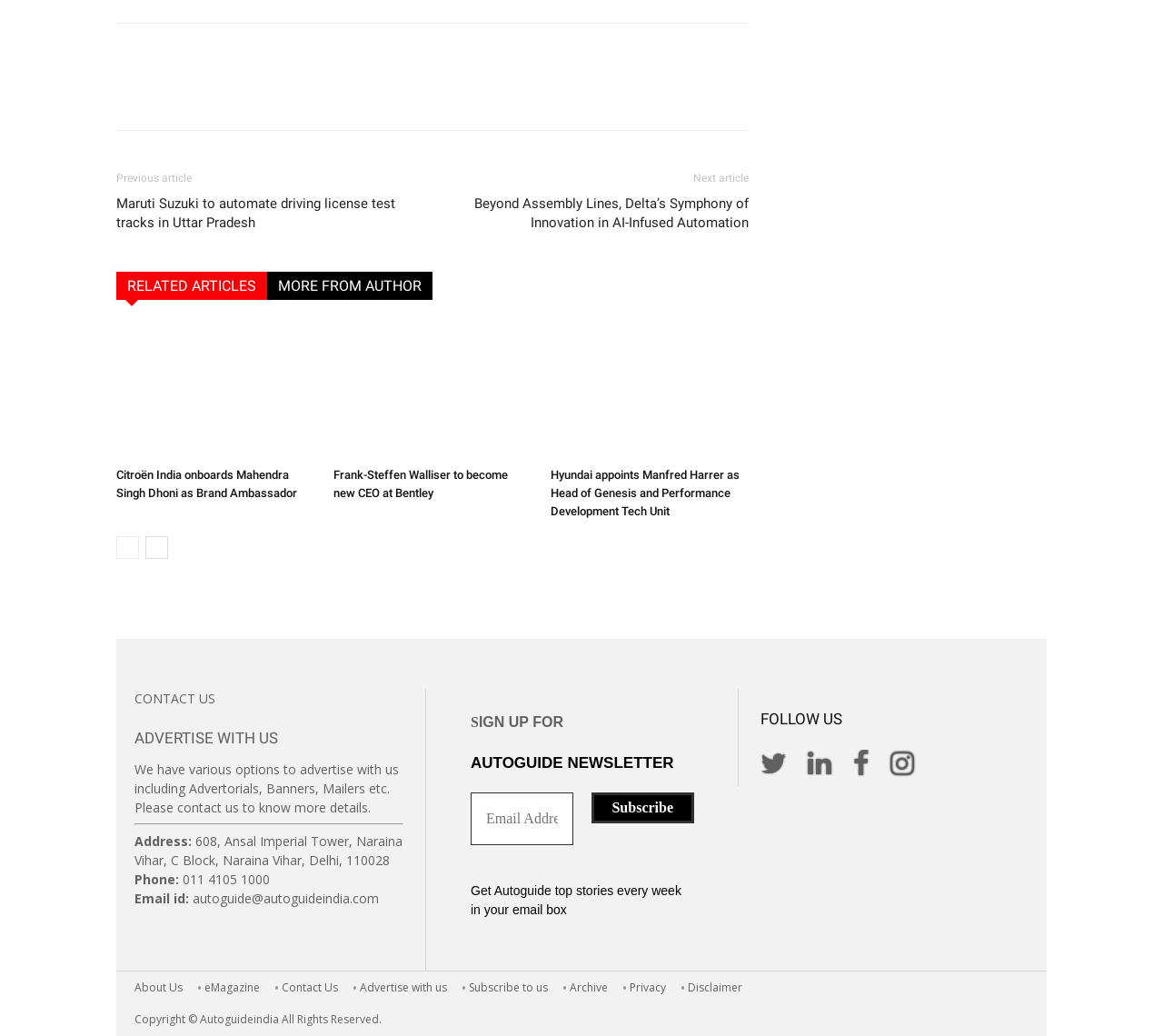Identify the bounding box coordinates of the area that should be clicked in order to complete the given instruction: "Contact Us". The bounding box coordinates should be four float numbers between 0 and 1, i.e., [left, top, right, bottom].

[0.116, 0.666, 0.185, 0.682]